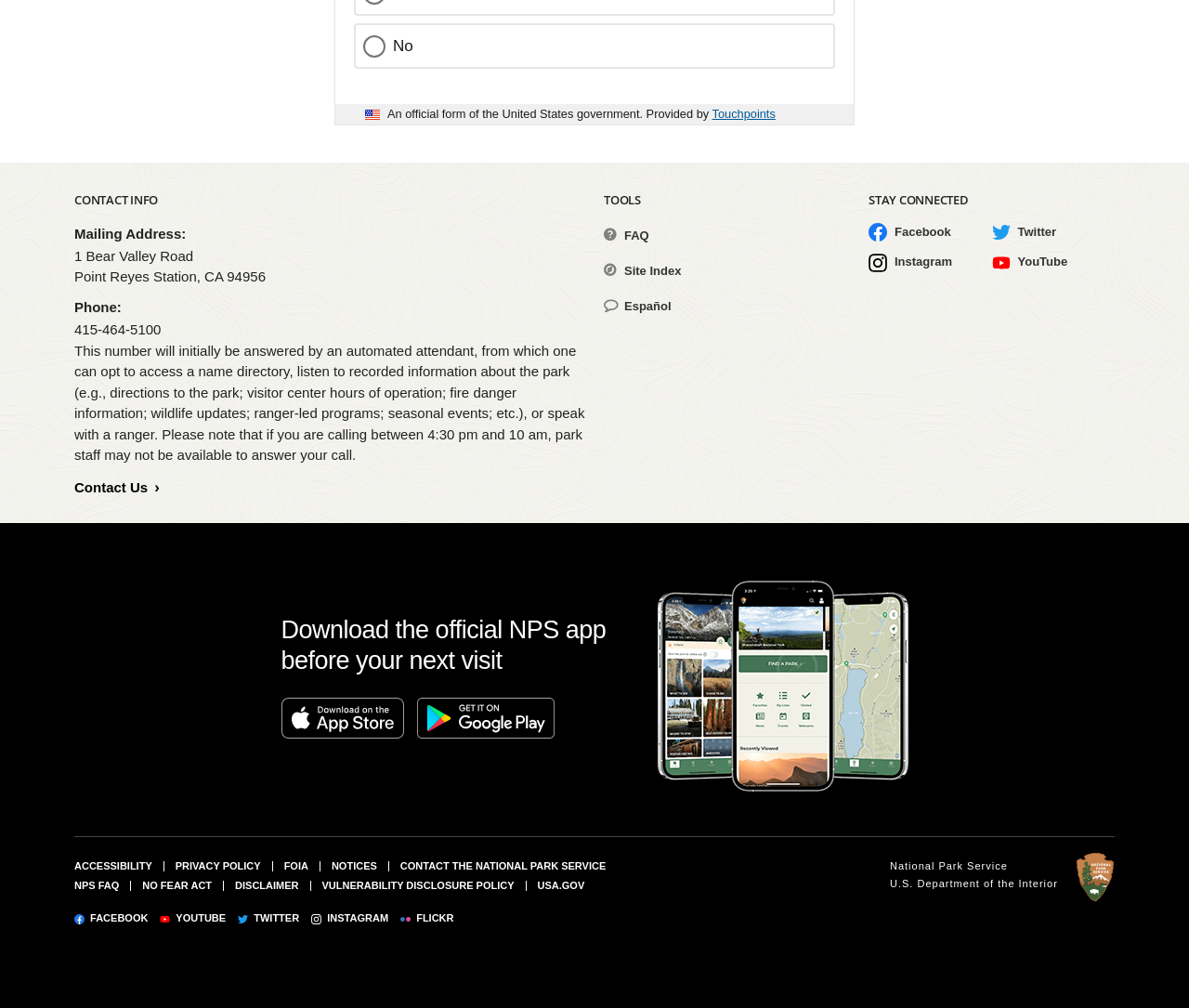Highlight the bounding box coordinates of the region I should click on to meet the following instruction: "Call the phone number".

[0.062, 0.319, 0.135, 0.335]